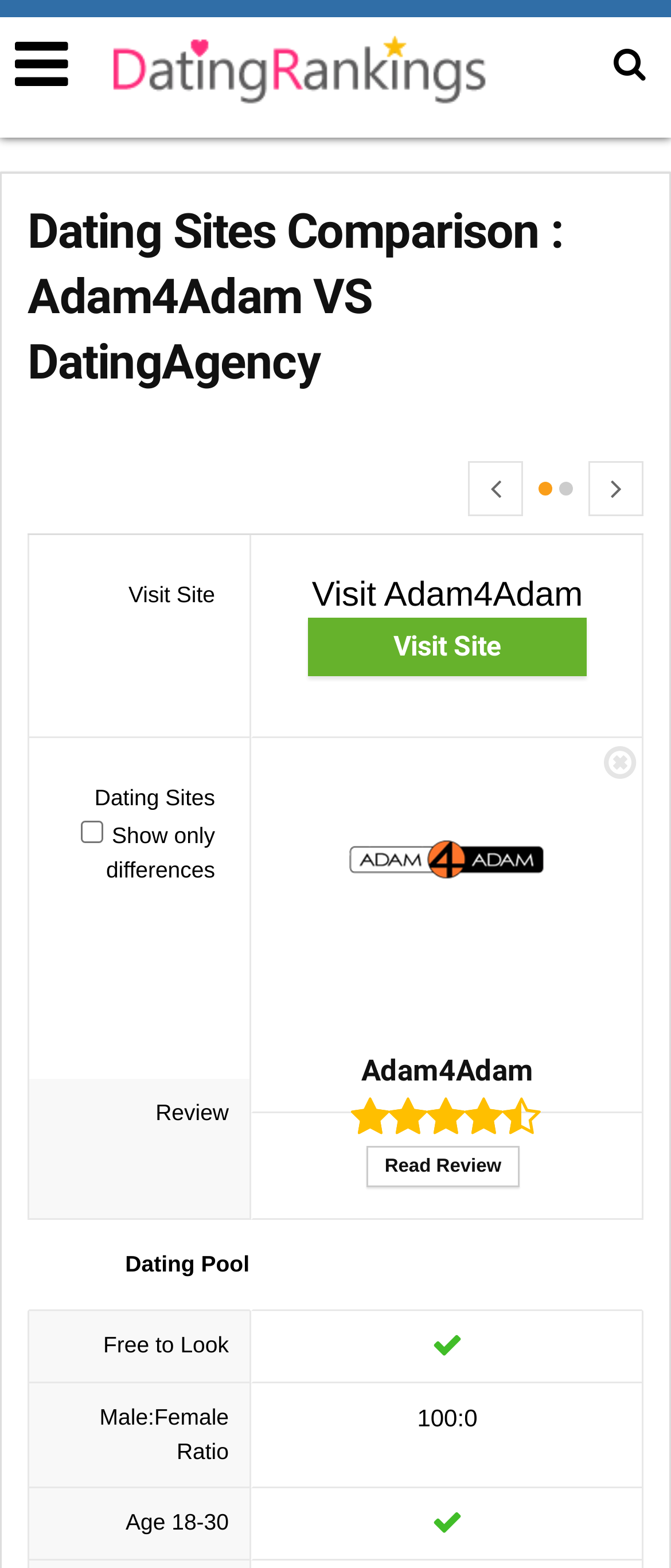Provide a brief response in the form of a single word or phrase:
What is the comparison about?

Dating Sites